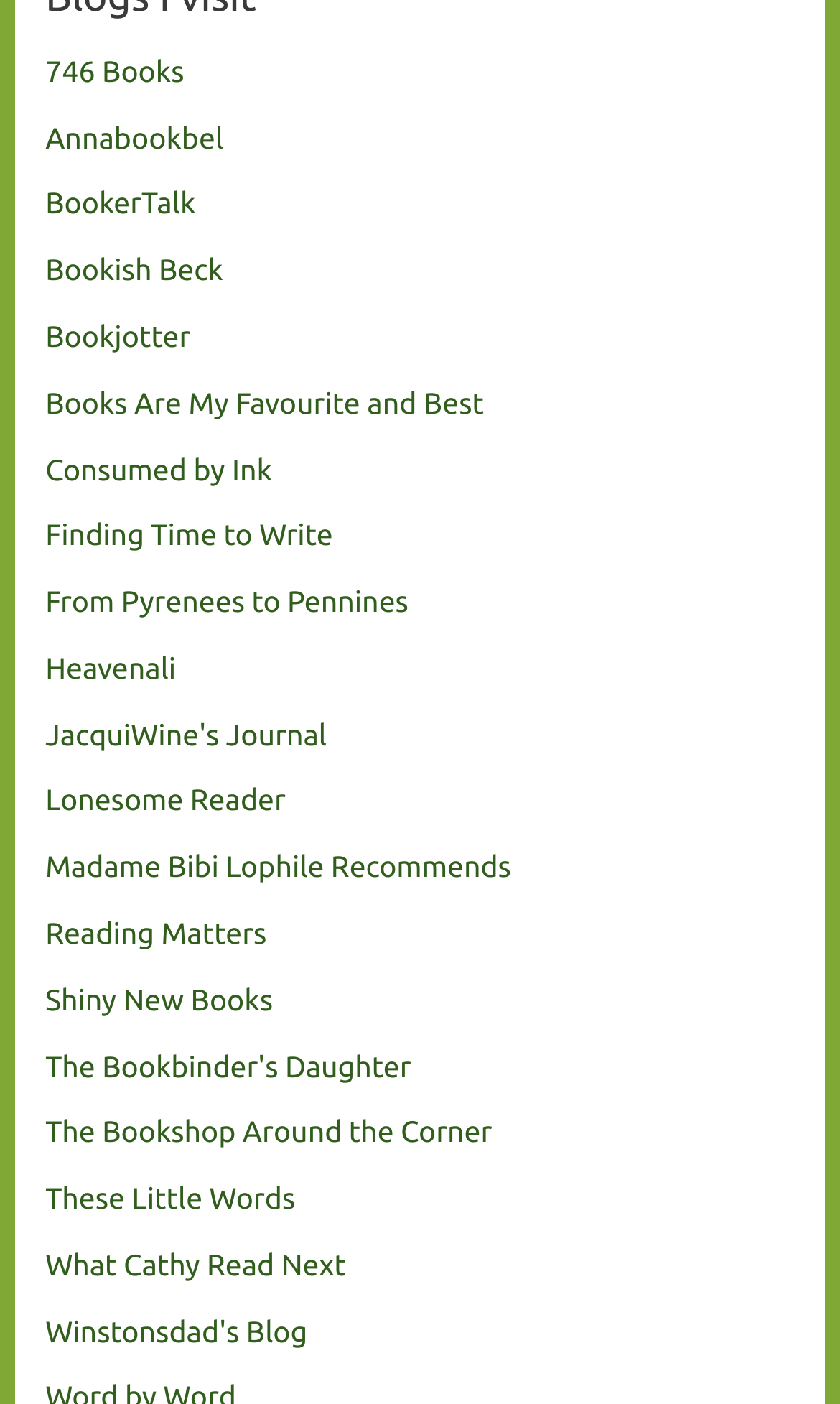Determine the bounding box coordinates for the clickable element required to fulfill the instruction: "visit 746 Books". Provide the coordinates as four float numbers between 0 and 1, i.e., [left, top, right, bottom].

[0.054, 0.038, 0.219, 0.063]